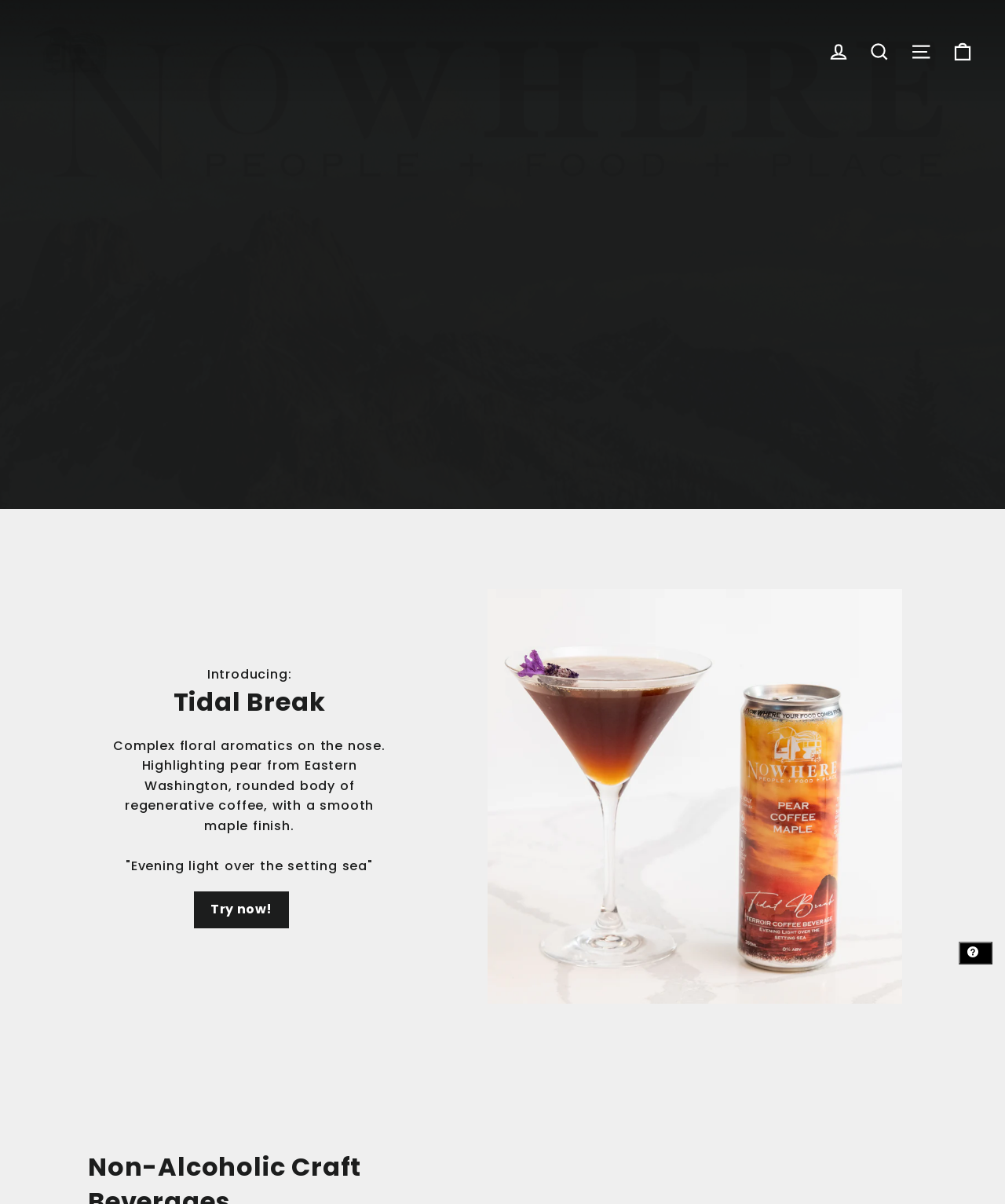Determine the bounding box coordinates for the UI element described. Format the coordinates as (top-left x, top-left y, bottom-right x, bottom-right y) and ensure all values are between 0 and 1. Element description: situs toto

None